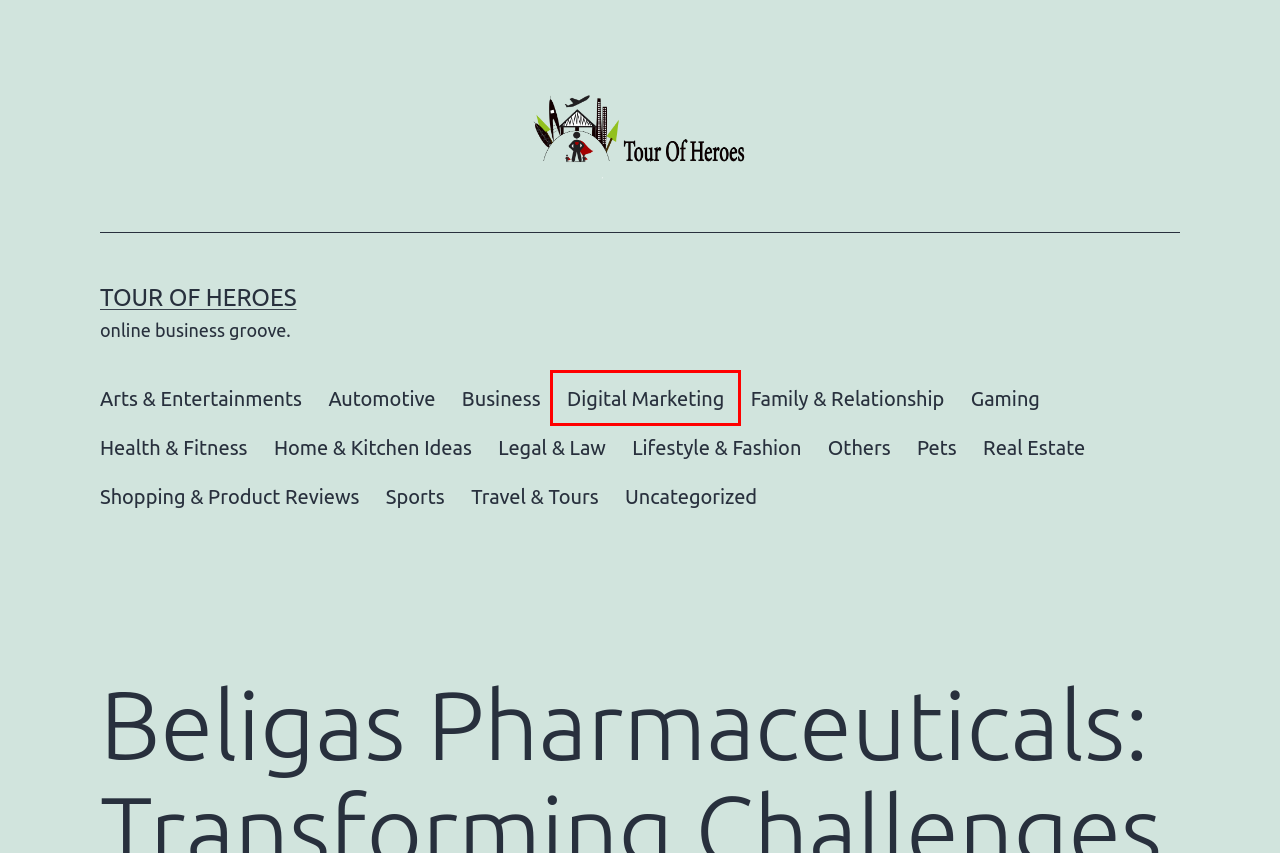You have a screenshot of a webpage where a red bounding box highlights a specific UI element. Identify the description that best matches the resulting webpage after the highlighted element is clicked. The choices are:
A. Family & Relationship – tour of heroes
B. Legal & Law – tour of heroes
C. Business – tour of heroes
D. tour of heroes – online business groove.
E. Health & Fitness – tour of heroes
F. Uncategorized – tour of heroes
G. Digital Marketing – tour of heroes
H. Automotive – tour of heroes

G